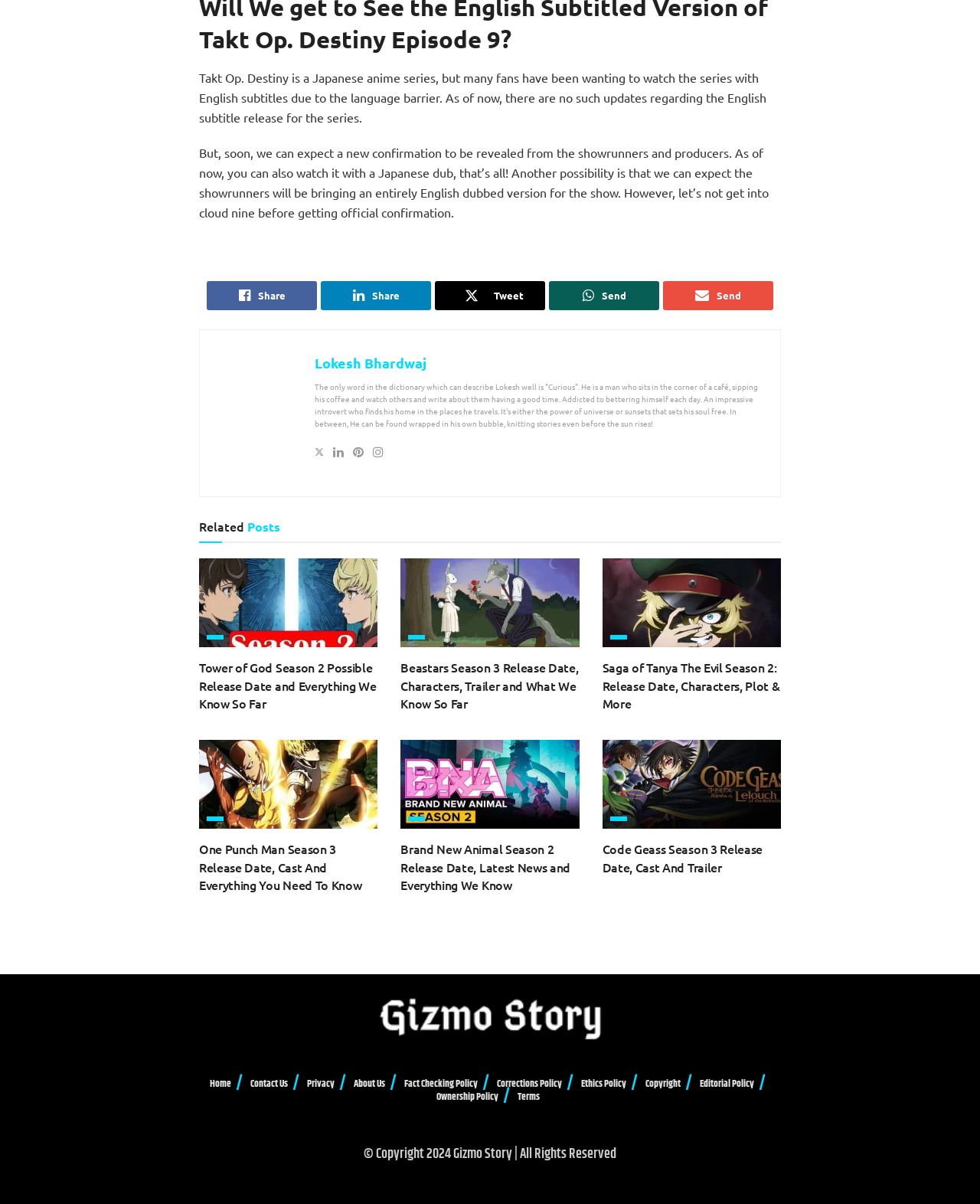What is the copyright year of Gizmo Story?
Please use the image to deliver a detailed and complete answer.

The copyright information at the bottom of the webpage states '© Copyright 2024 Gizmo Story | All Rights Reserved', which indicates that the copyright year is 2024.